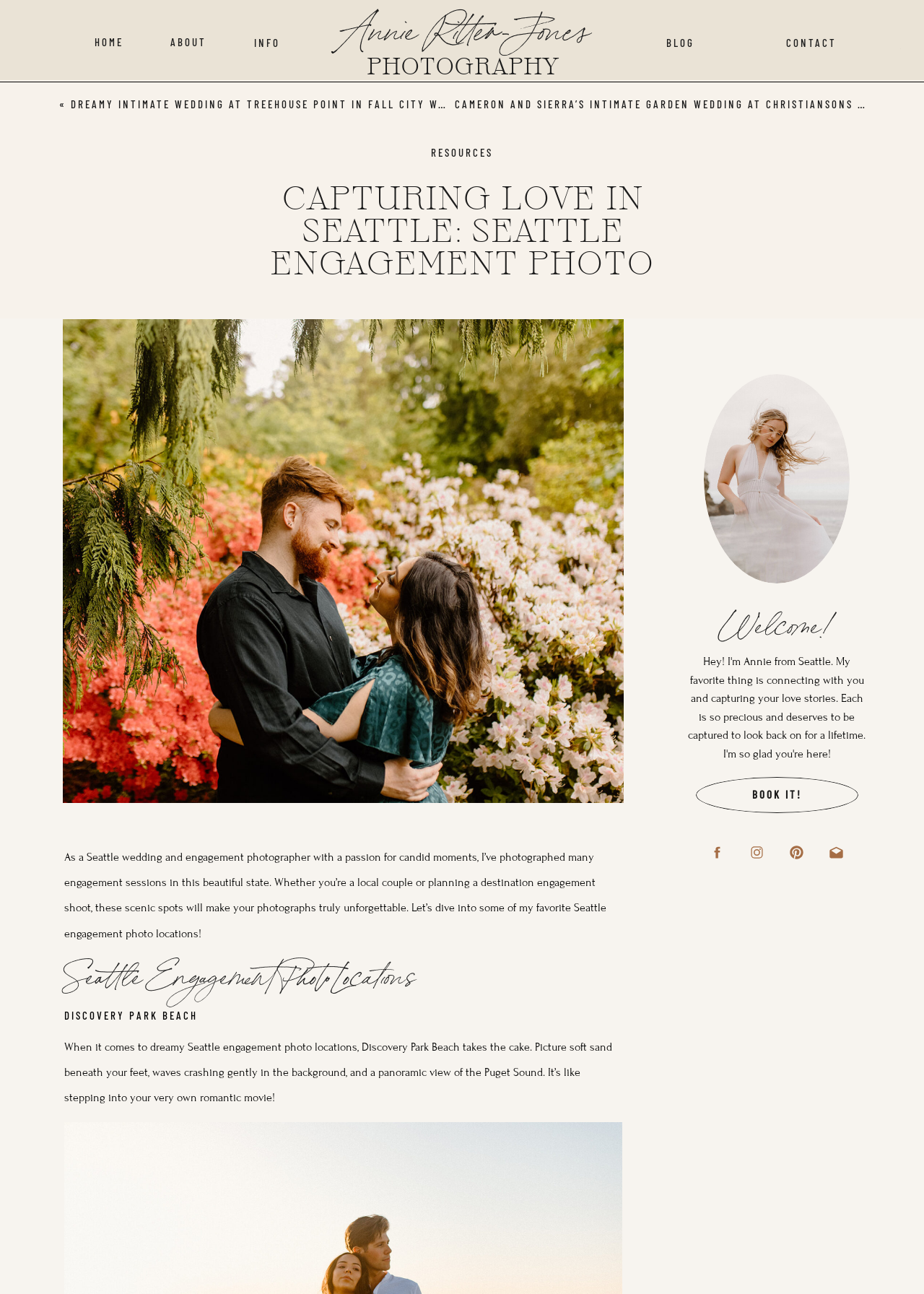Return the bounding box coordinates of the UI element that corresponds to this description: "Resources". The coordinates must be given as four float numbers in the range of 0 and 1, [left, top, right, bottom].

[0.466, 0.113, 0.534, 0.123]